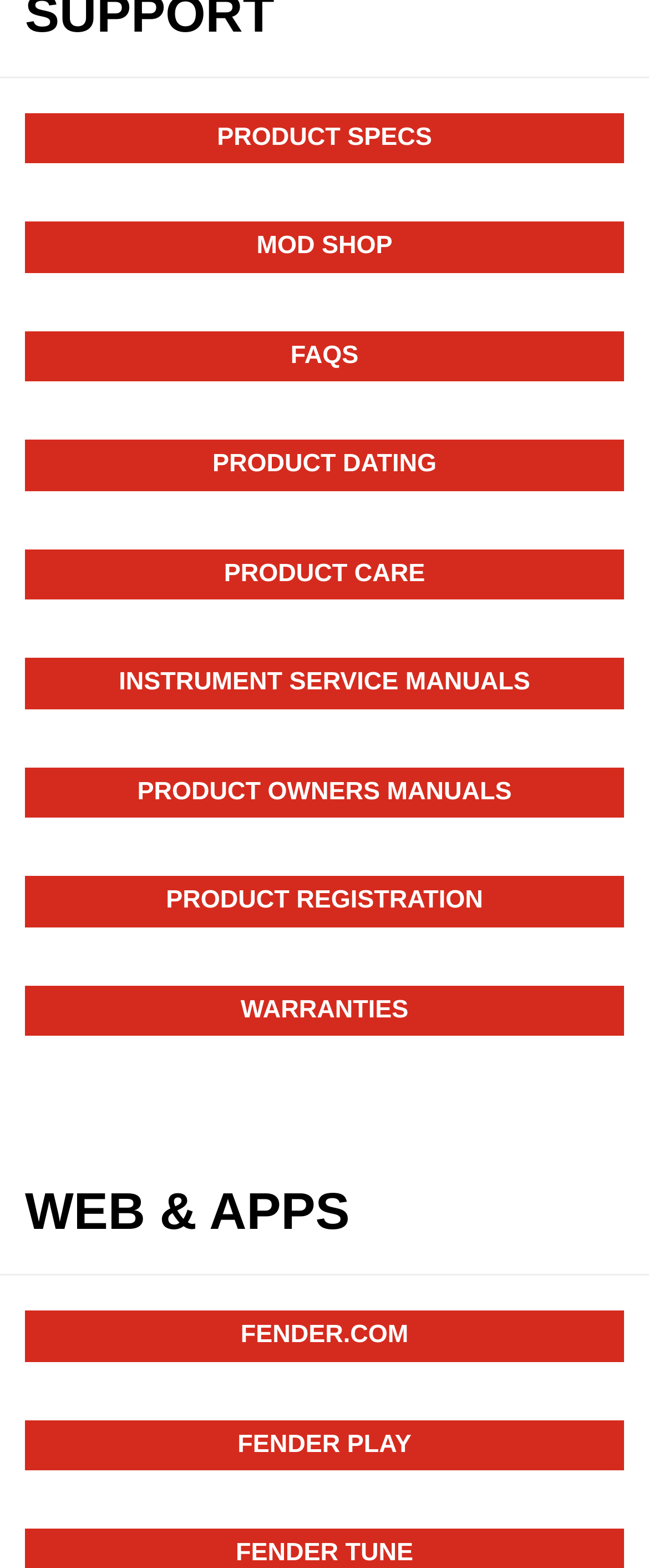Specify the bounding box coordinates of the area to click in order to execute this command: 'Visit Fender.com'. The coordinates should consist of four float numbers ranging from 0 to 1, and should be formatted as [left, top, right, bottom].

[0.038, 0.836, 0.962, 0.868]